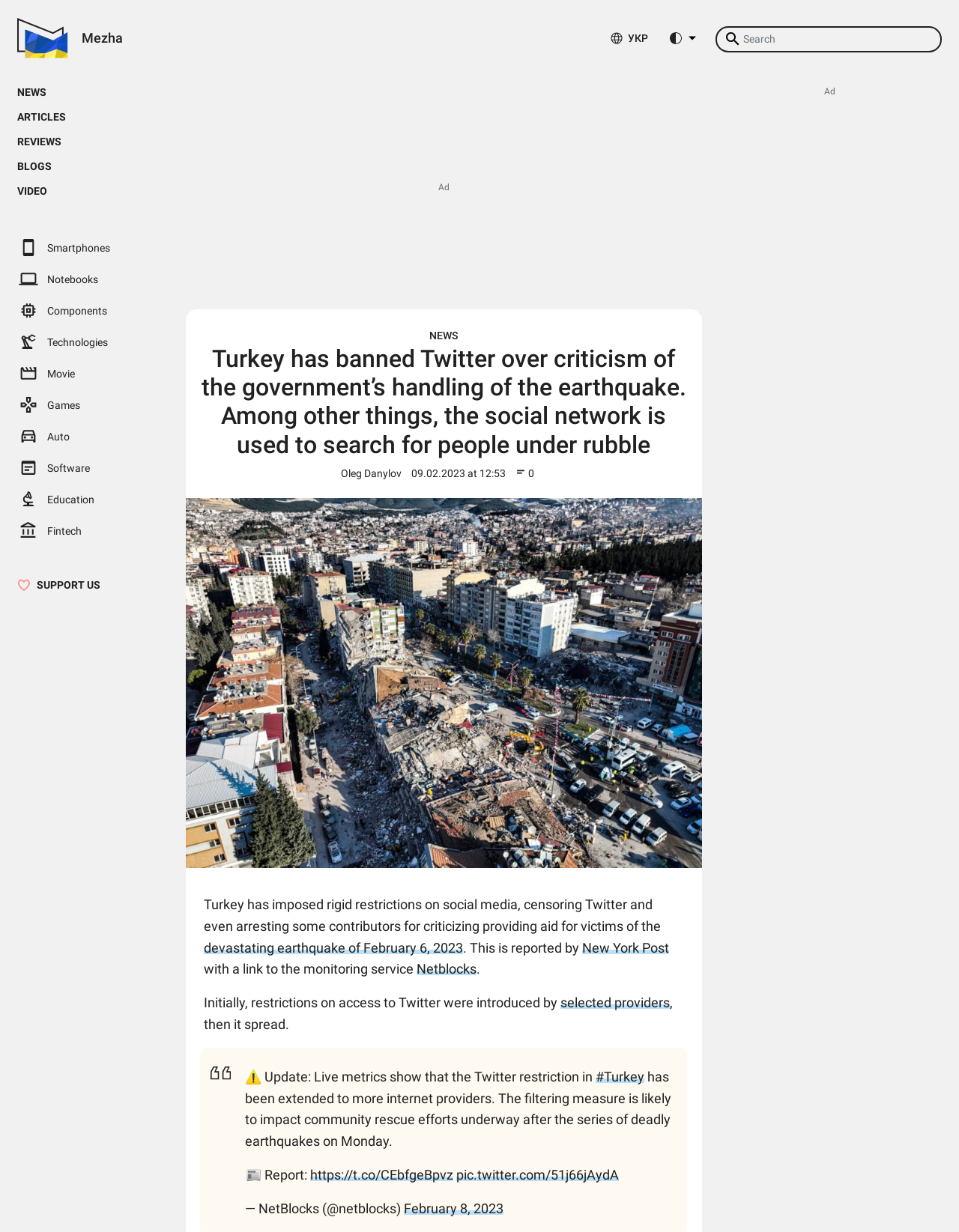Pinpoint the bounding box coordinates of the clickable element needed to complete the instruction: "Go to NEWS page". The coordinates should be provided as four float numbers between 0 and 1: [left, top, right, bottom].

[0.018, 0.07, 0.048, 0.079]